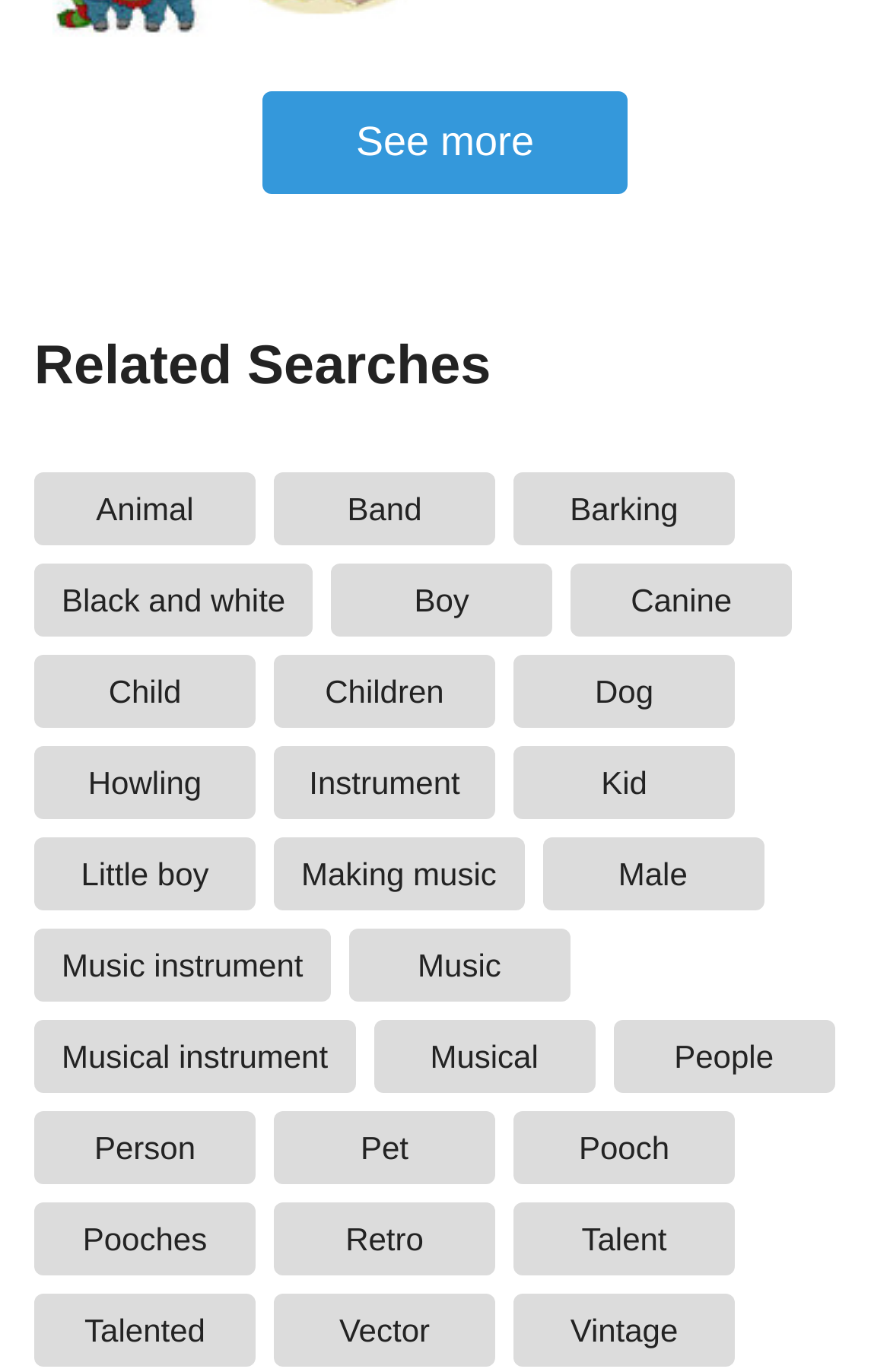Please specify the coordinates of the bounding box for the element that should be clicked to carry out this instruction: "Explore Related Searches". The coordinates must be four float numbers between 0 and 1, formatted as [left, top, right, bottom].

[0.038, 0.245, 0.962, 0.292]